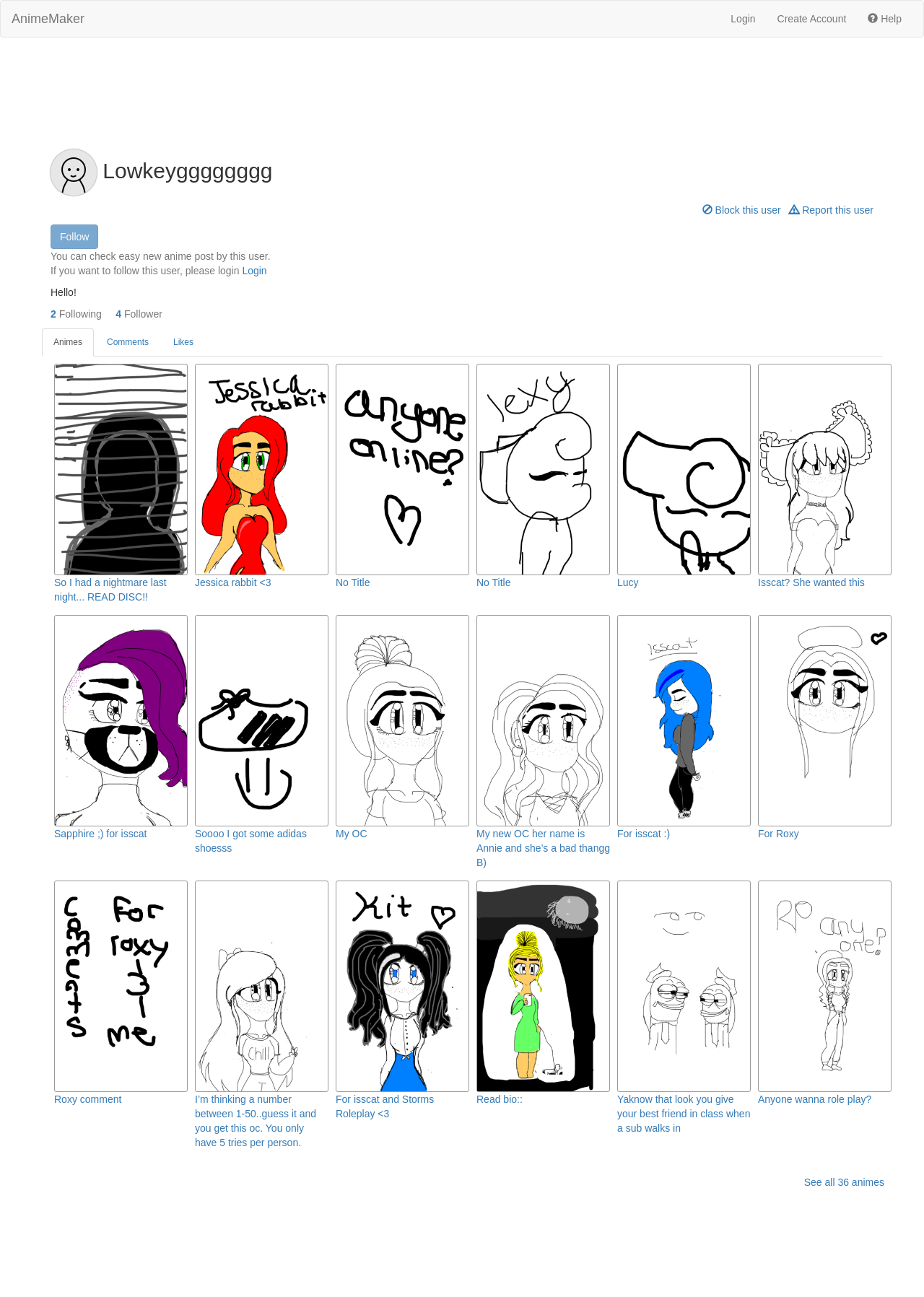Please give a succinct answer to the question in one word or phrase:
How many links are there on this webpage?

249